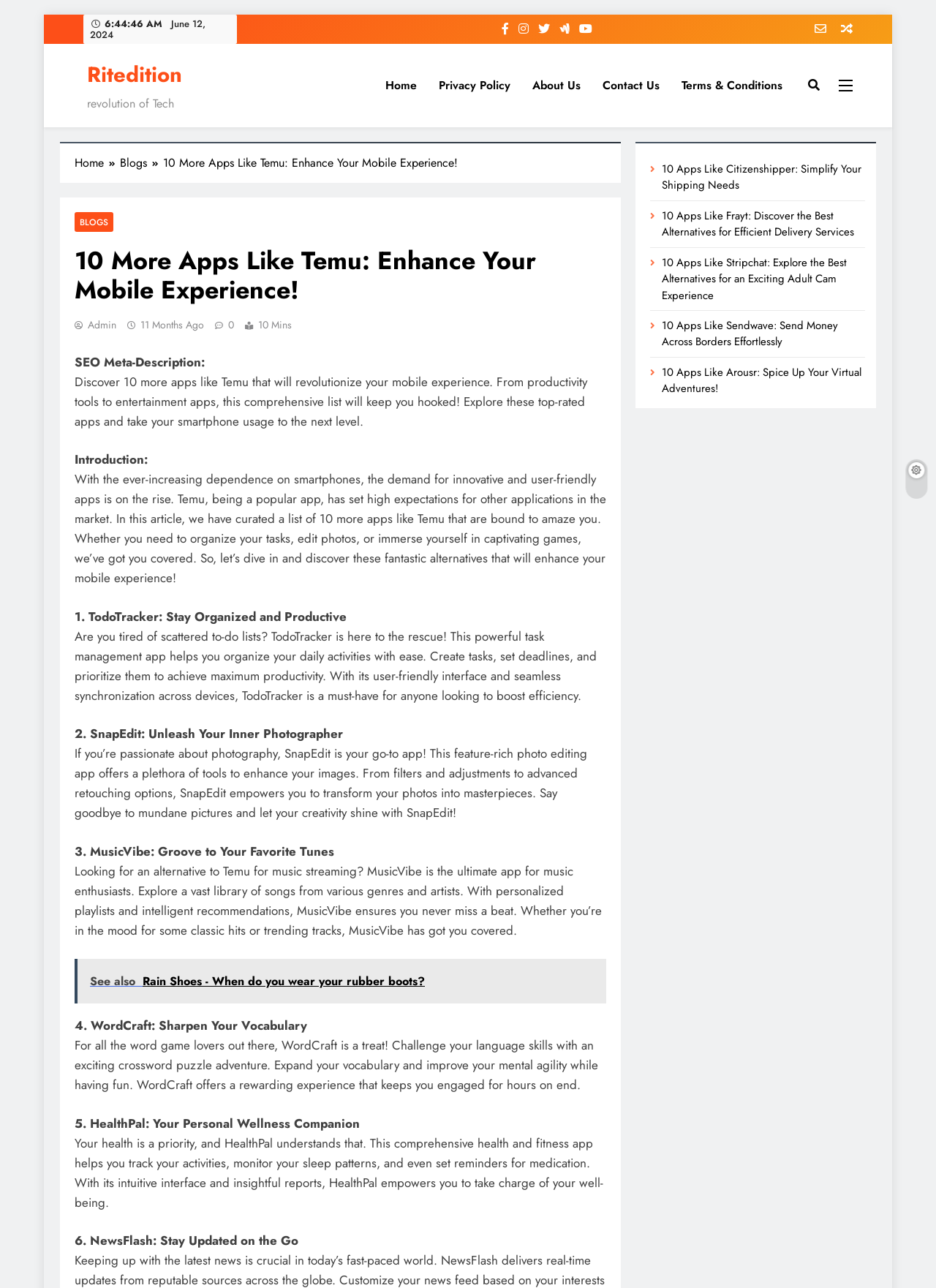Determine the bounding box coordinates of the section I need to click to execute the following instruction: "Visit the 'About Us' page". Provide the coordinates as four float numbers between 0 and 1, i.e., [left, top, right, bottom].

[0.557, 0.051, 0.632, 0.082]